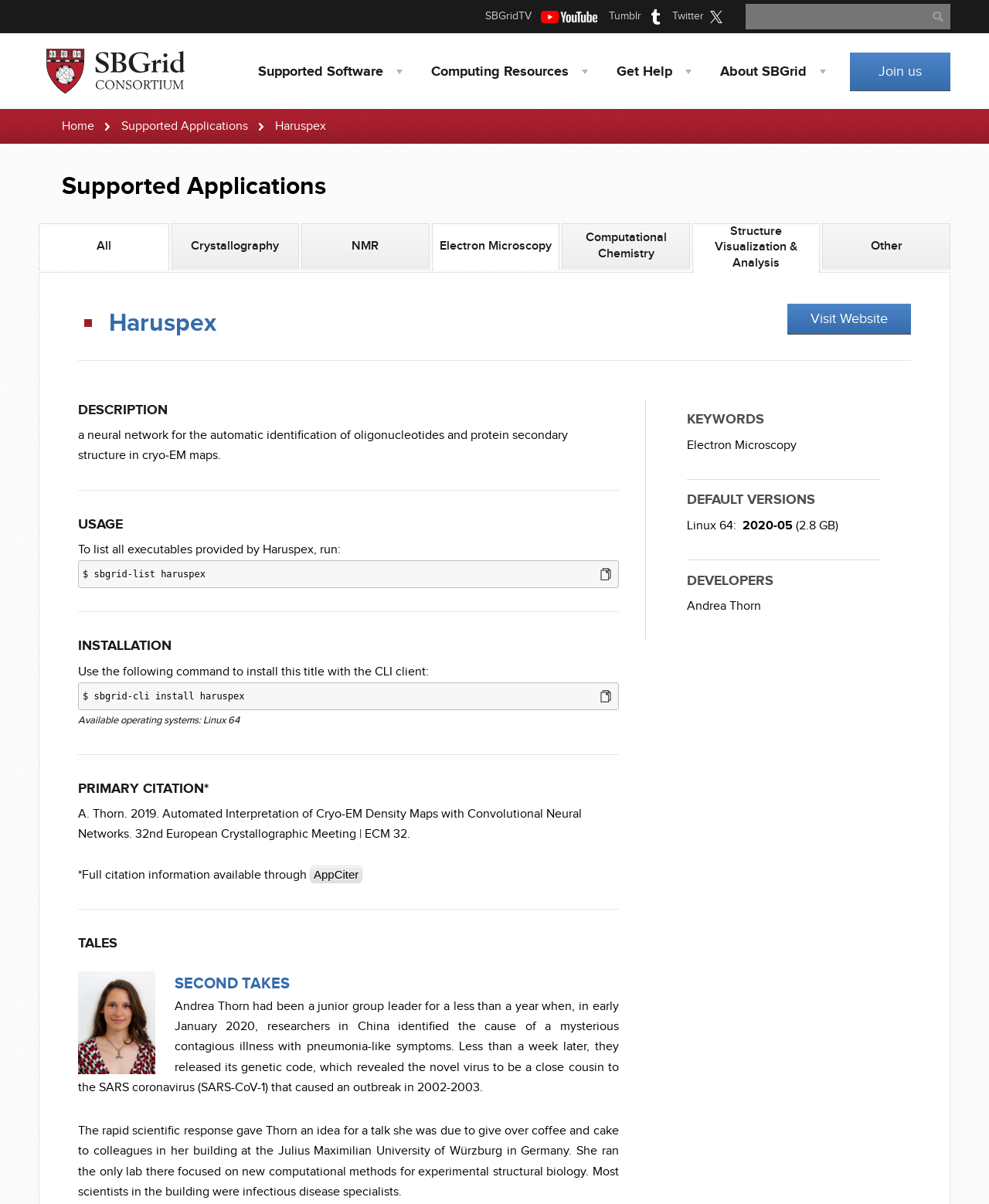Extract the bounding box for the UI element that matches this description: "Twitter".

[0.68, 0.0, 0.73, 0.028]